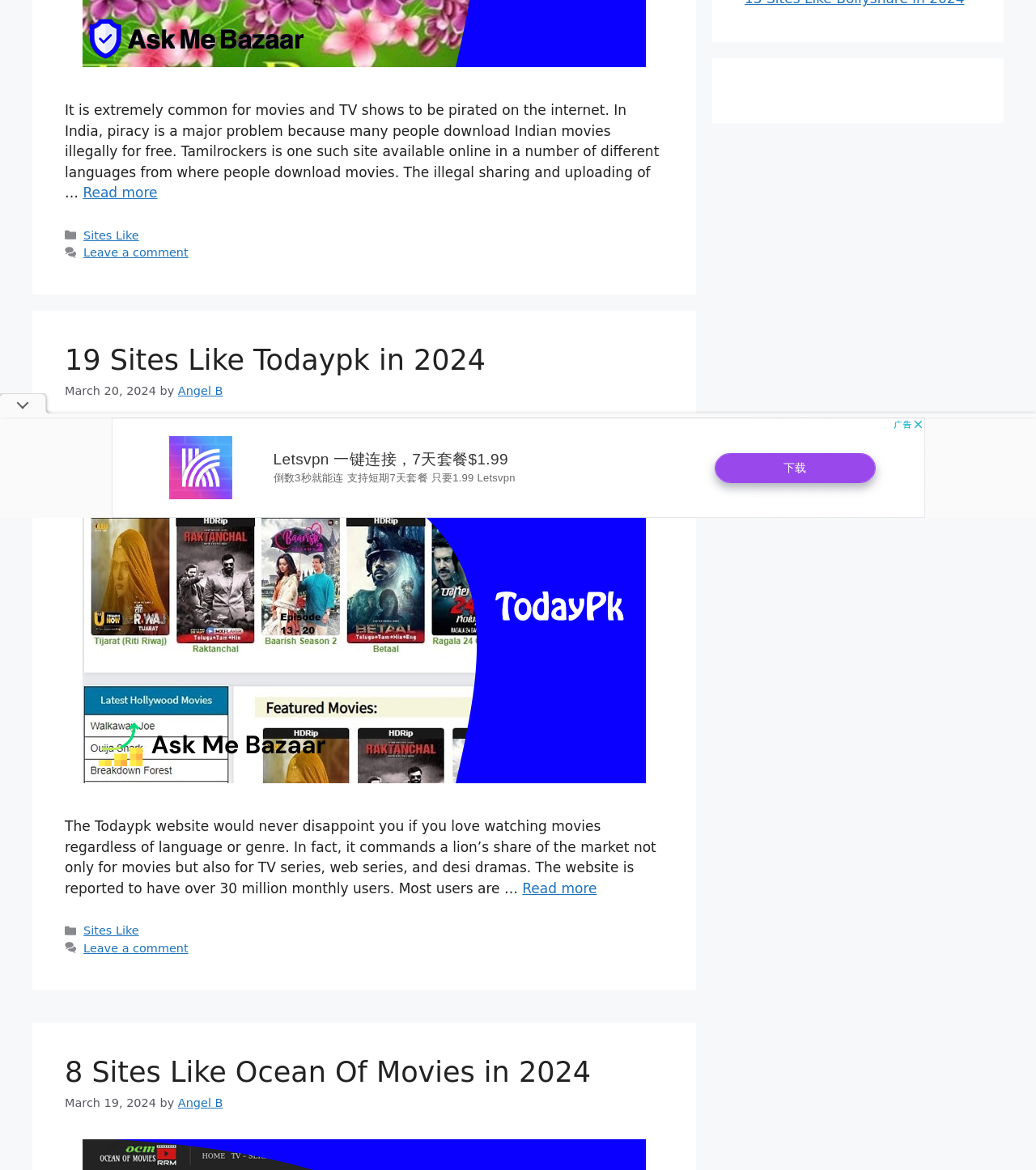Identify the bounding box coordinates for the UI element described as follows: Sites Like. Use the format (top-left x, top-left y, bottom-right x, bottom-right y) and ensure all values are floating point numbers between 0 and 1.

[0.081, 0.79, 0.134, 0.801]